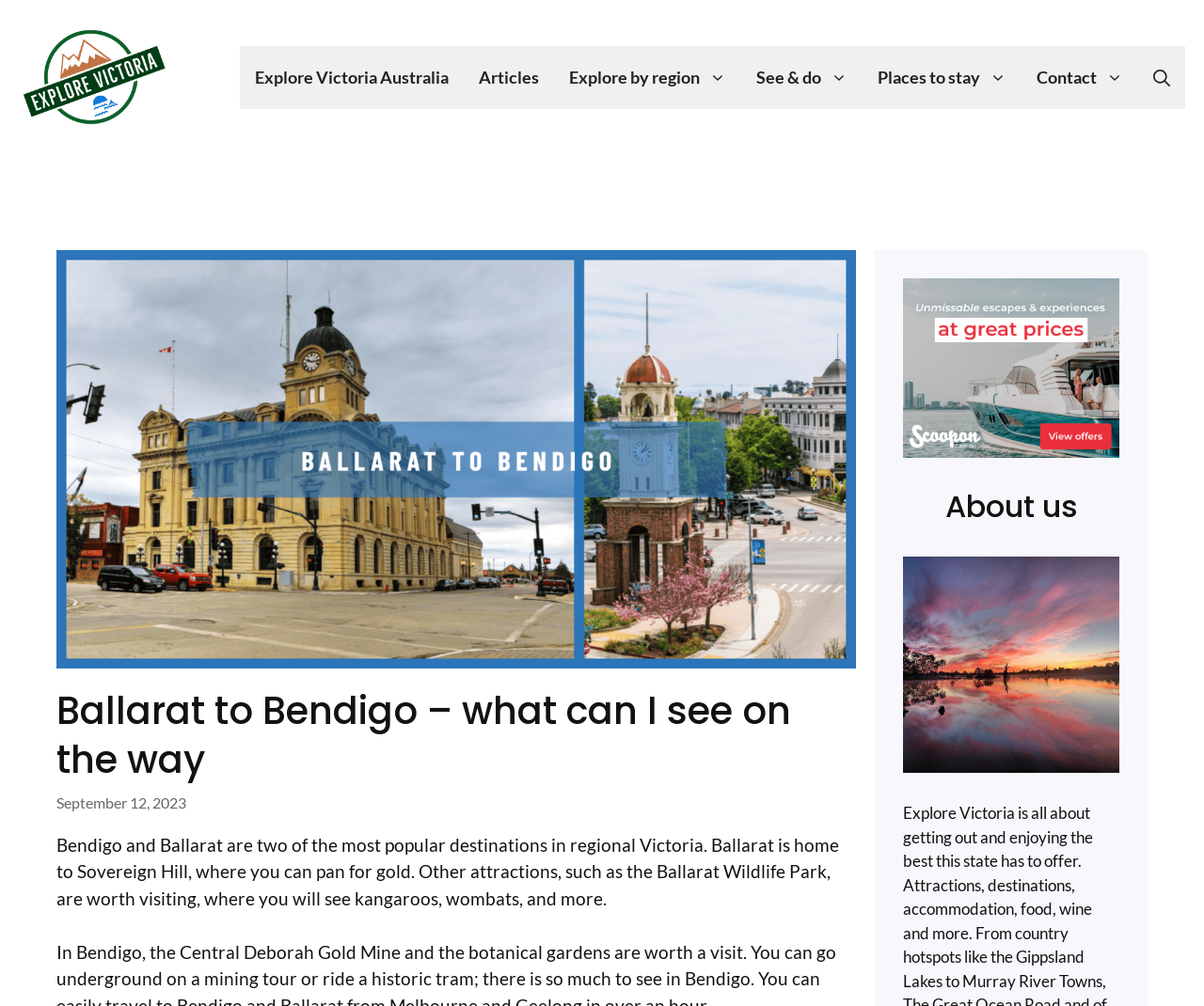Answer the question in one word or a short phrase:
What type of animals can be seen in Ballarat Wildlife Park?

Kangaroos and wombats